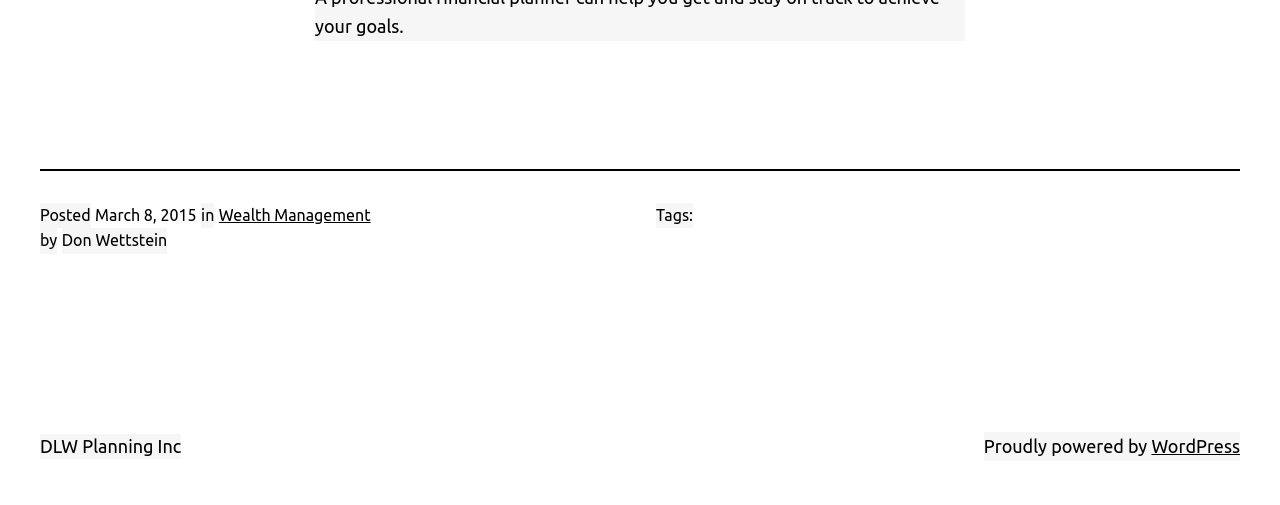Use a single word or phrase to answer the question:
What is the name of the company mentioned at the bottom of the page?

DLW Planning Inc